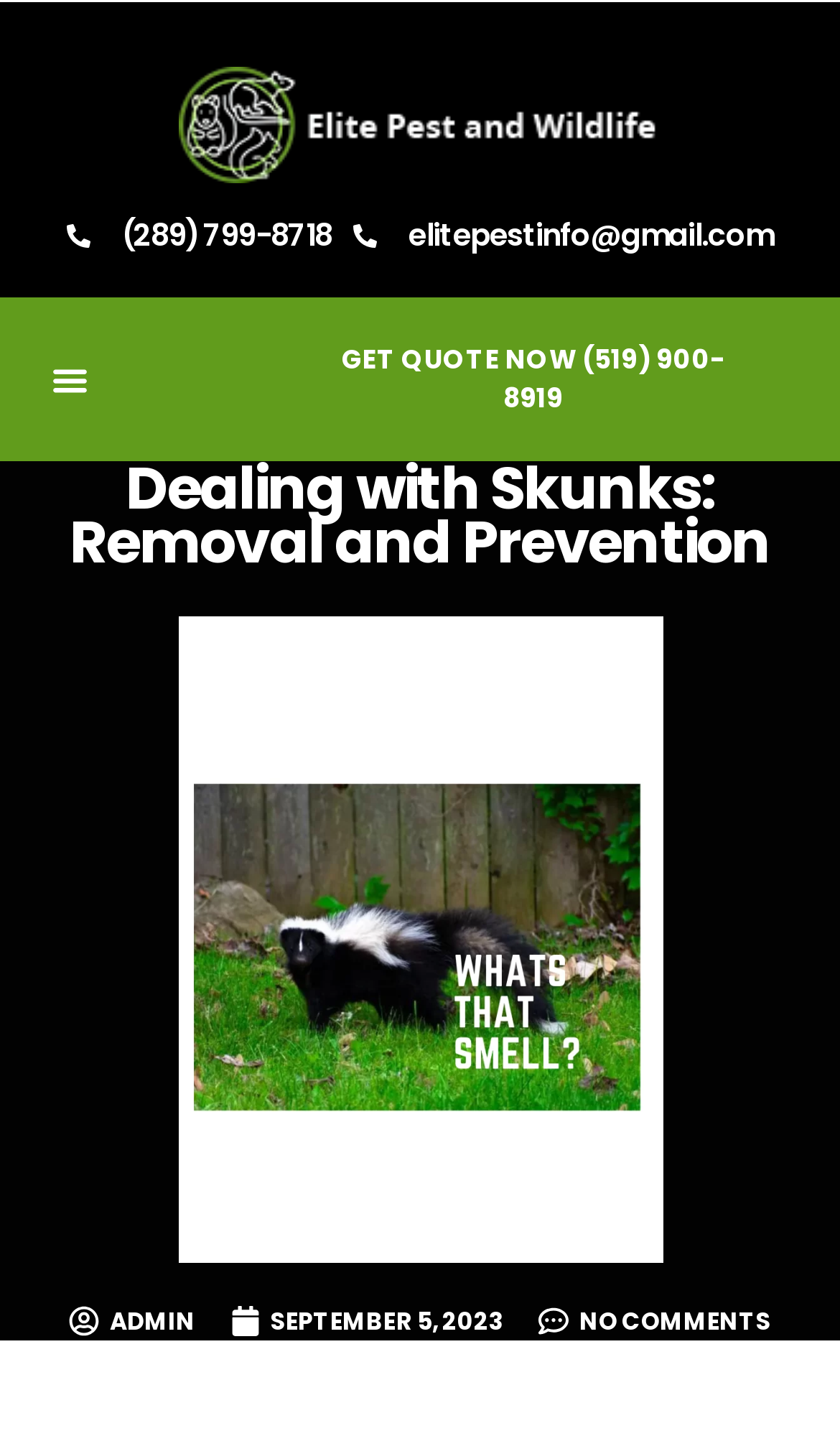Using the information from the screenshot, answer the following question thoroughly:
What is the company logo?

I found the company logo by looking at the image with the text 'Elite Pest Logo' and it's located at the top of the page.